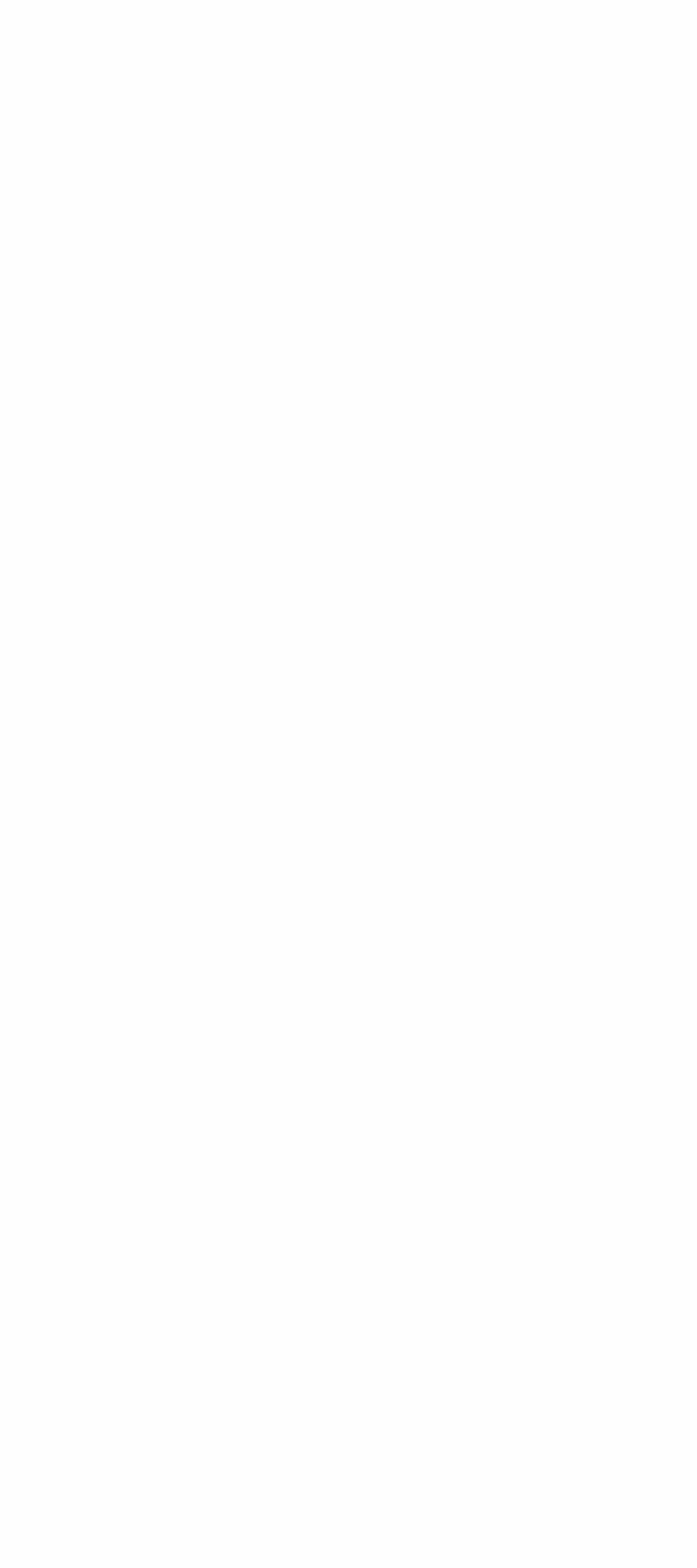Please answer the following question as detailed as possible based on the image: 
What is the phone number on this webpage?

I found the phone number by looking for a StaticText element containing a sequence of digits and a '+' symbol, which is a common format for international phone numbers. The phone number is located near the top of the webpage.